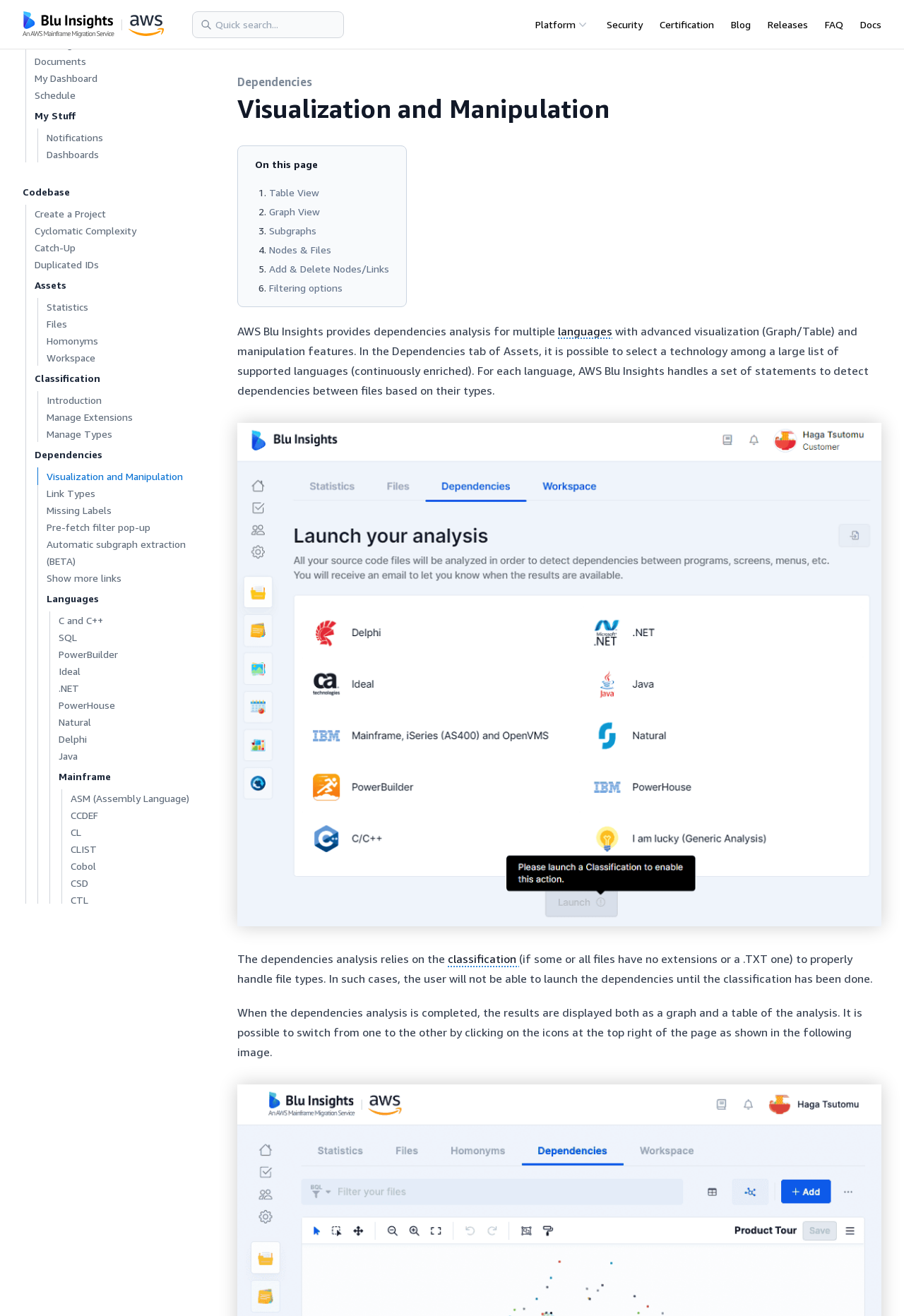Locate the bounding box coordinates of the area to click to fulfill this instruction: "View your dashboard". The bounding box should be presented as four float numbers between 0 and 1, in the order [left, top, right, bottom].

[0.029, 0.053, 0.108, 0.066]